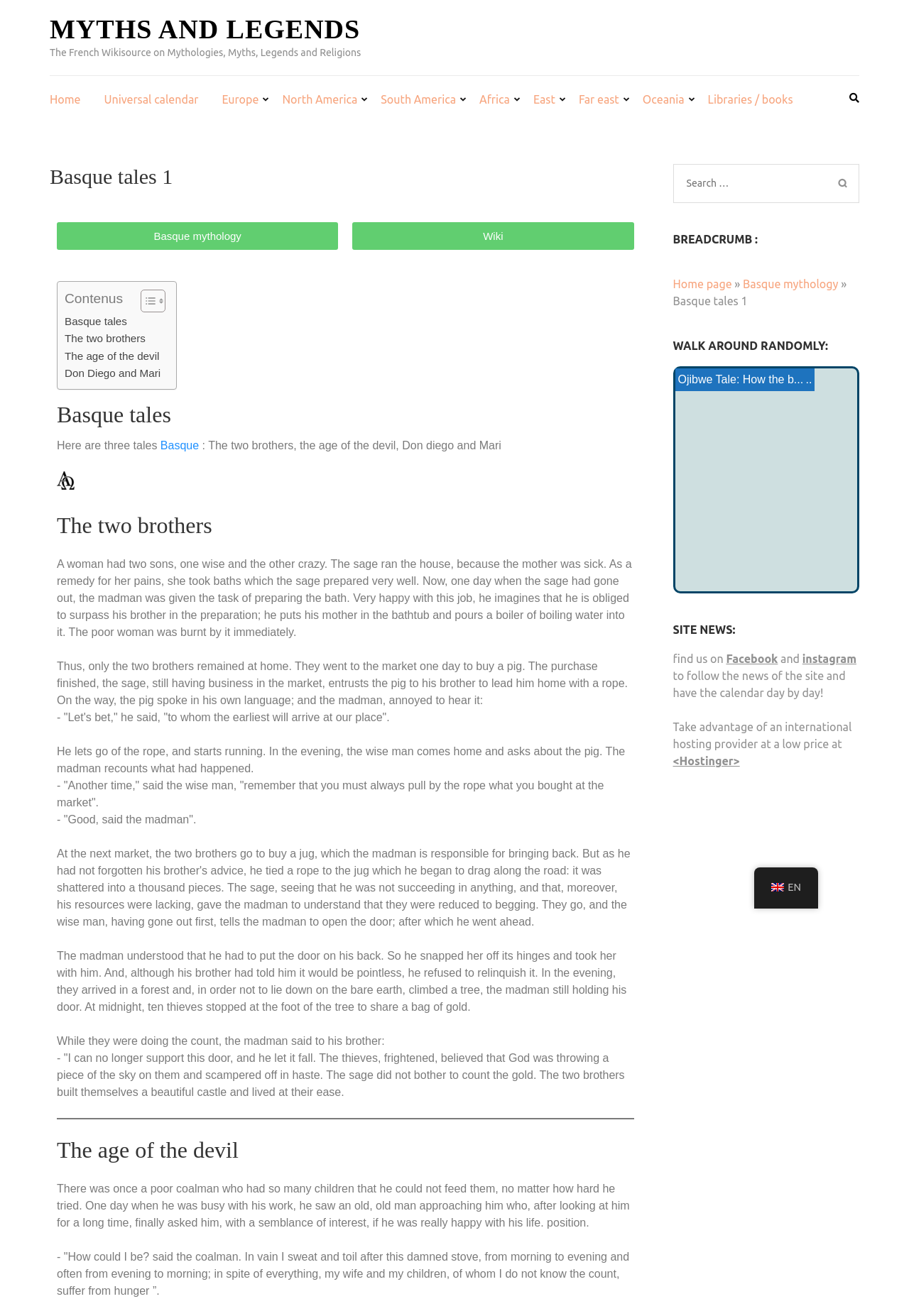Specify the bounding box coordinates of the area to click in order to follow the given instruction: "Read the 'The two brothers' tale."

[0.062, 0.389, 0.697, 0.41]